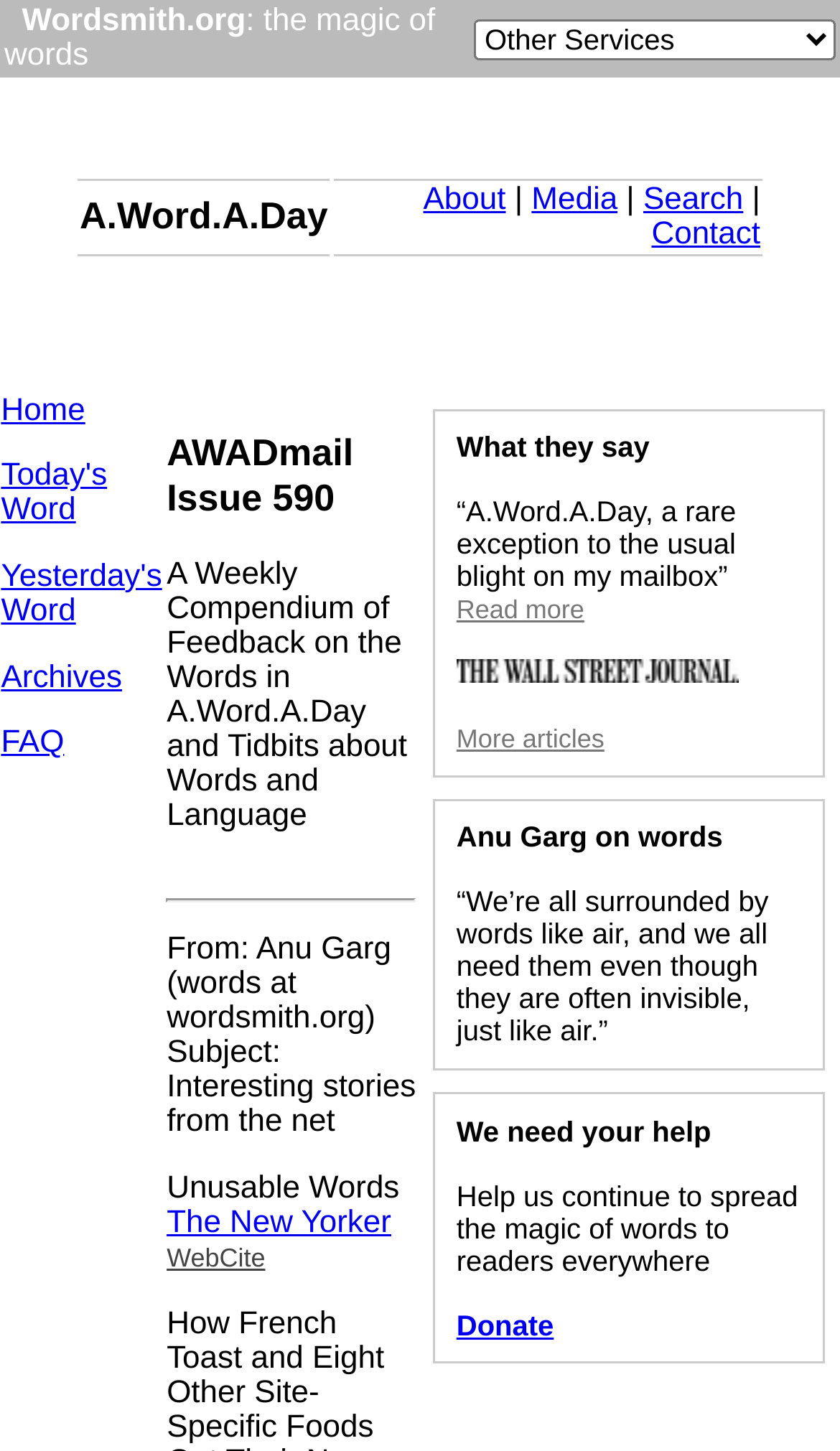Locate the UI element that matches the description The New Yorker in the webpage screenshot. Return the bounding box coordinates in the format (top-left x, top-left y, bottom-right x, bottom-right y), with values ranging from 0 to 1.

[0.198, 0.831, 0.466, 0.855]